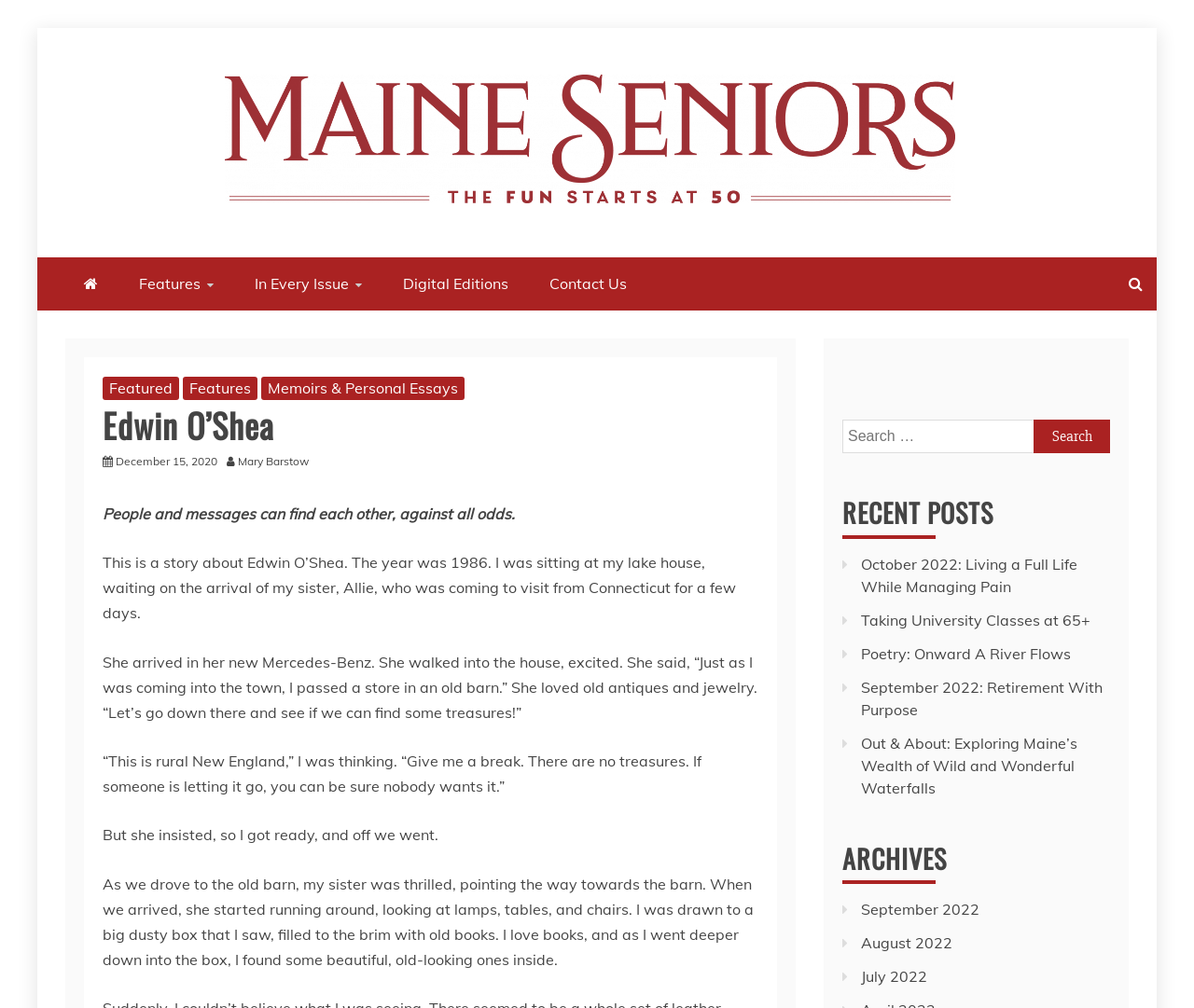Please answer the following question using a single word or phrase: 
What is the sister's name in the story?

Allie